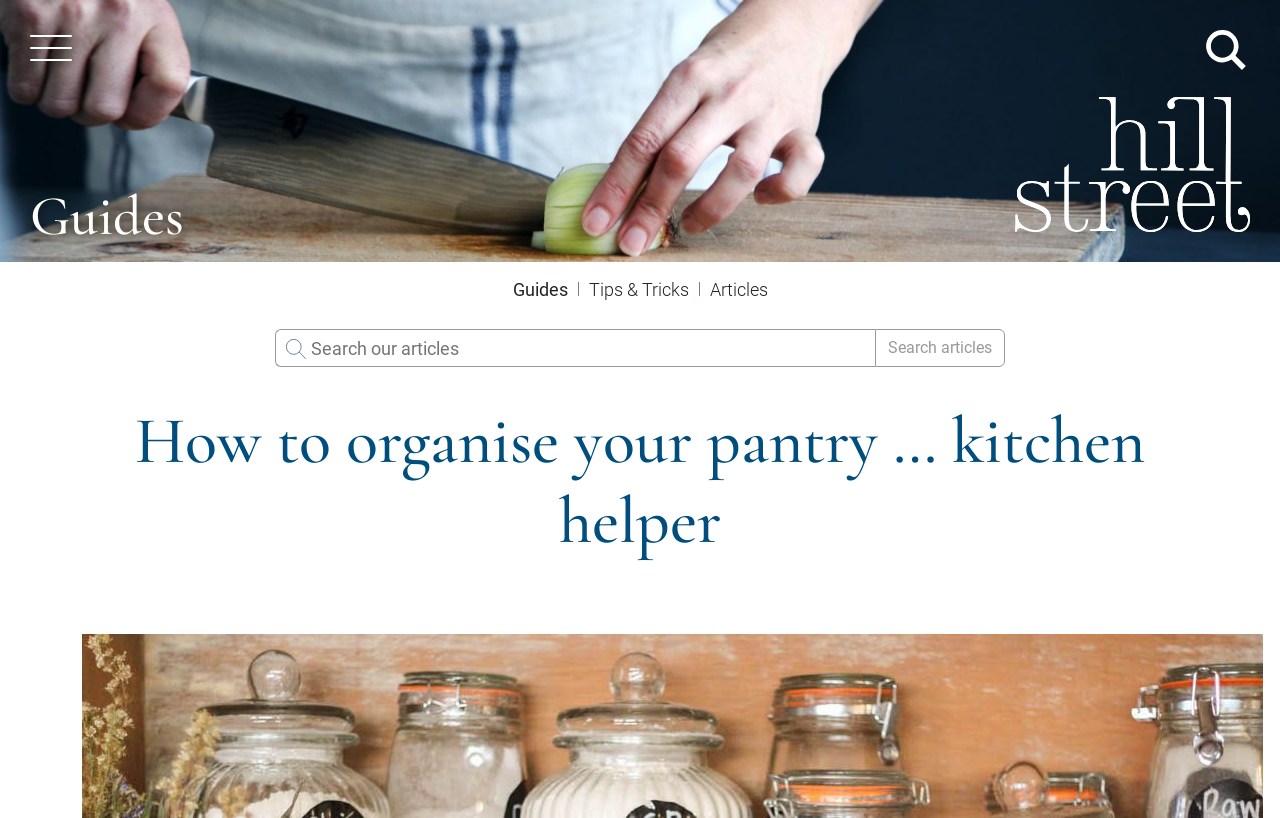Find the UI element described as: "Guides" and predict its bounding box coordinates. Ensure the coordinates are four float numbers between 0 and 1, [left, top, right, bottom].

[0.023, 0.223, 0.144, 0.306]